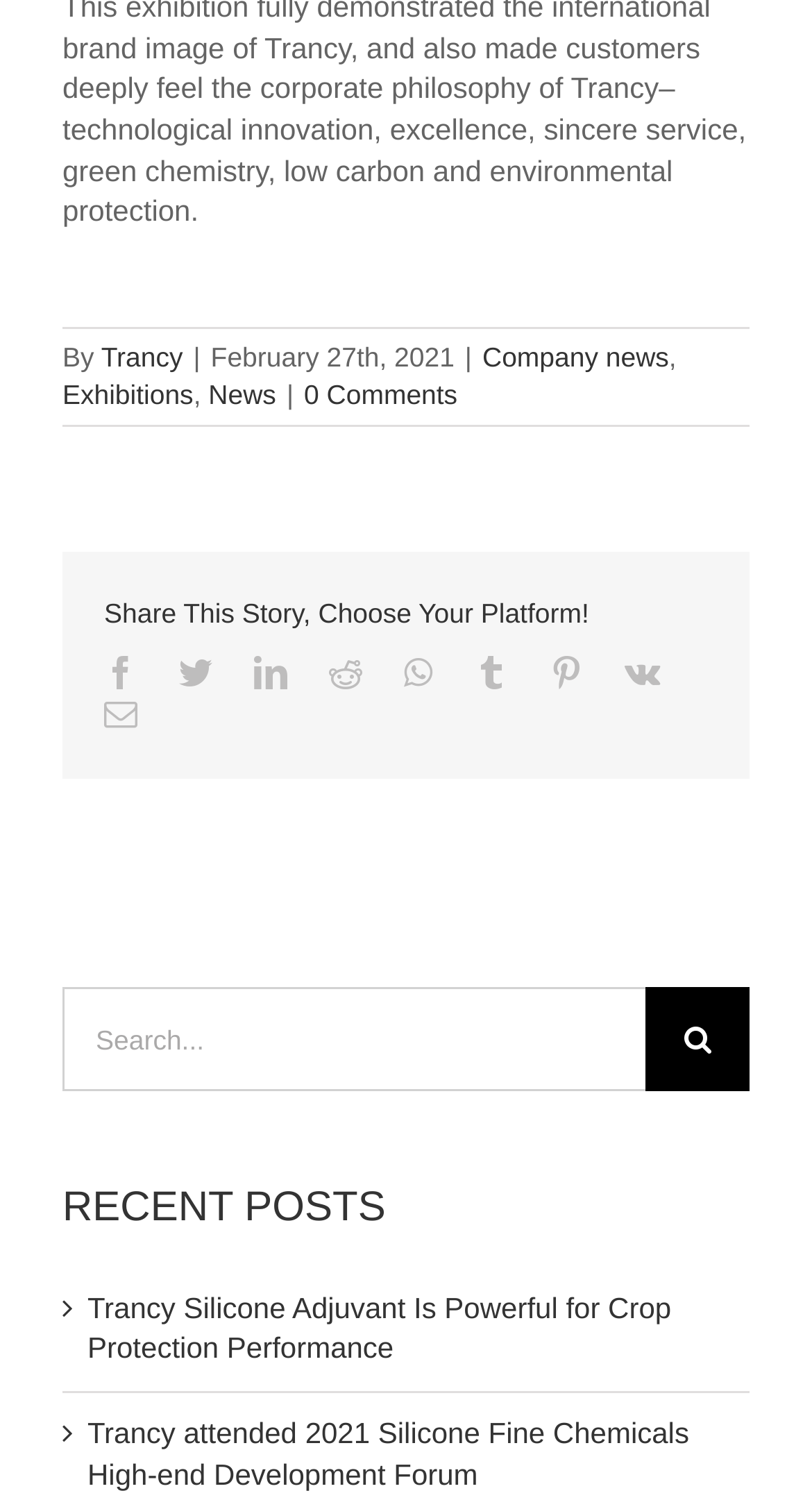How many social media platforms are available for sharing?
Analyze the screenshot and provide a detailed answer to the question.

I counted the number of social media platform icons and links under the 'Share This Story, Choose Your Platform!' section, which are 9 in total.